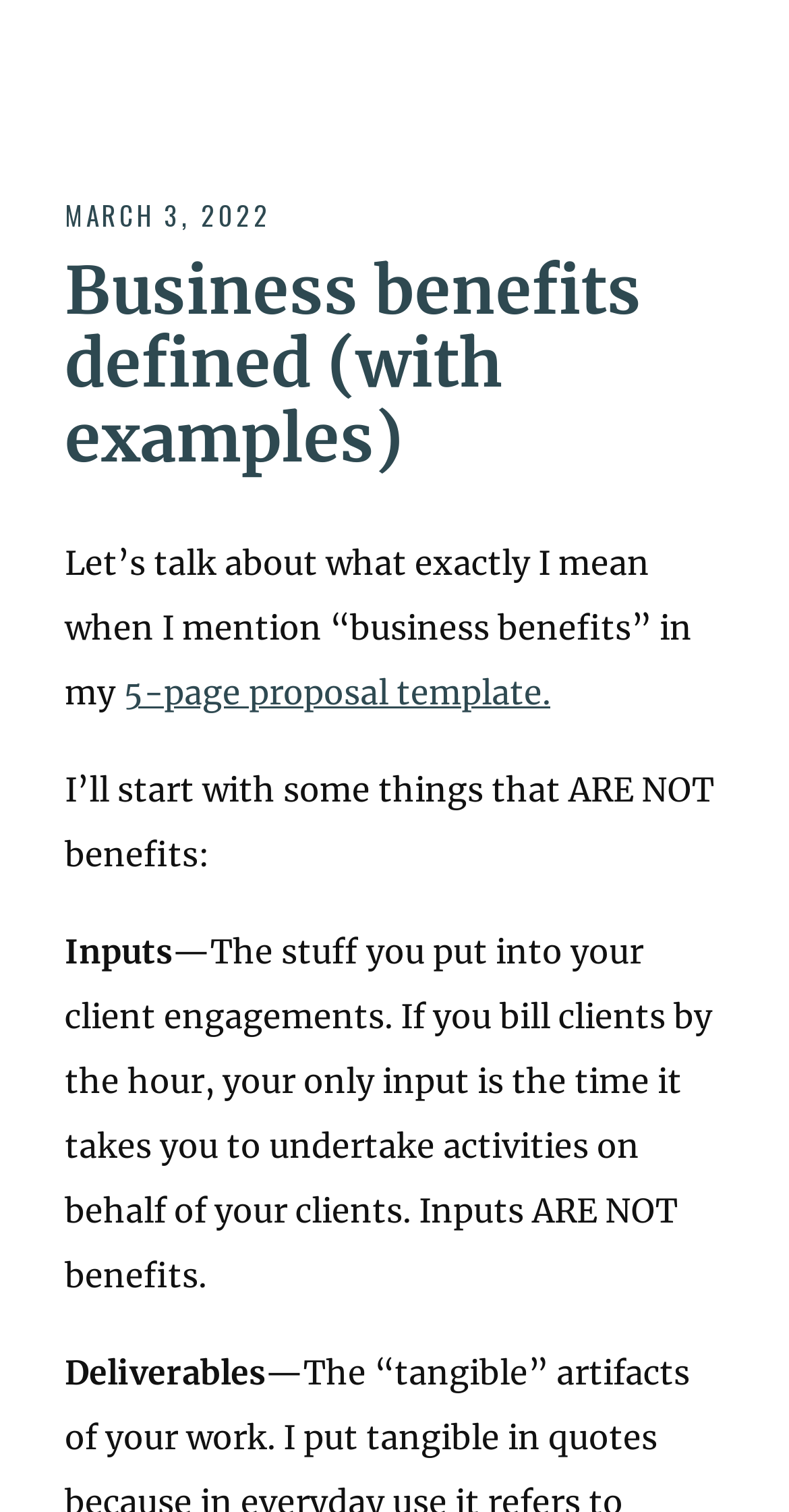Please respond in a single word or phrase: 
What is the topic of the article?

Business benefits